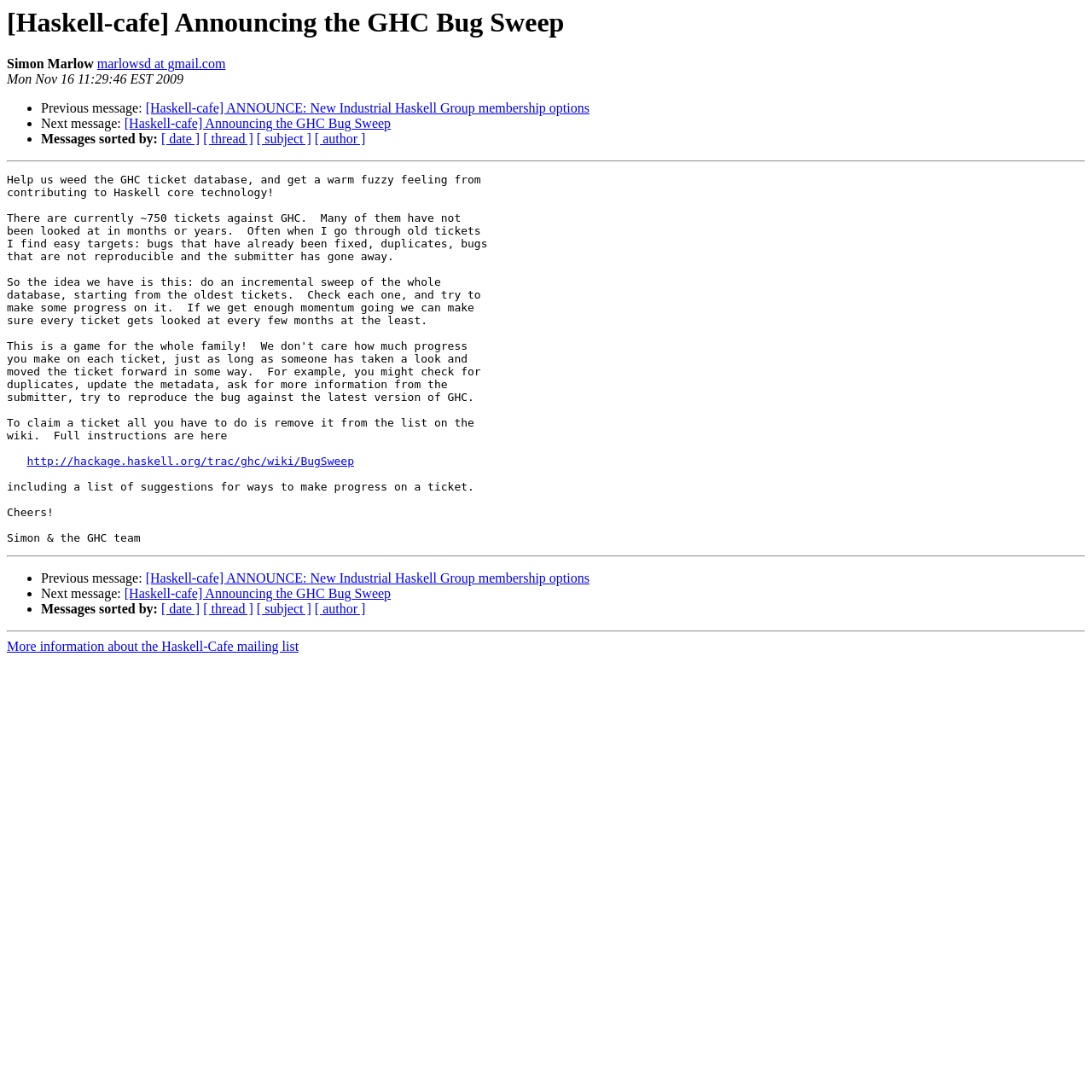Could you specify the bounding box coordinates for the clickable section to complete the following instruction: "Click the Dowd Heat and Air Logo"?

None